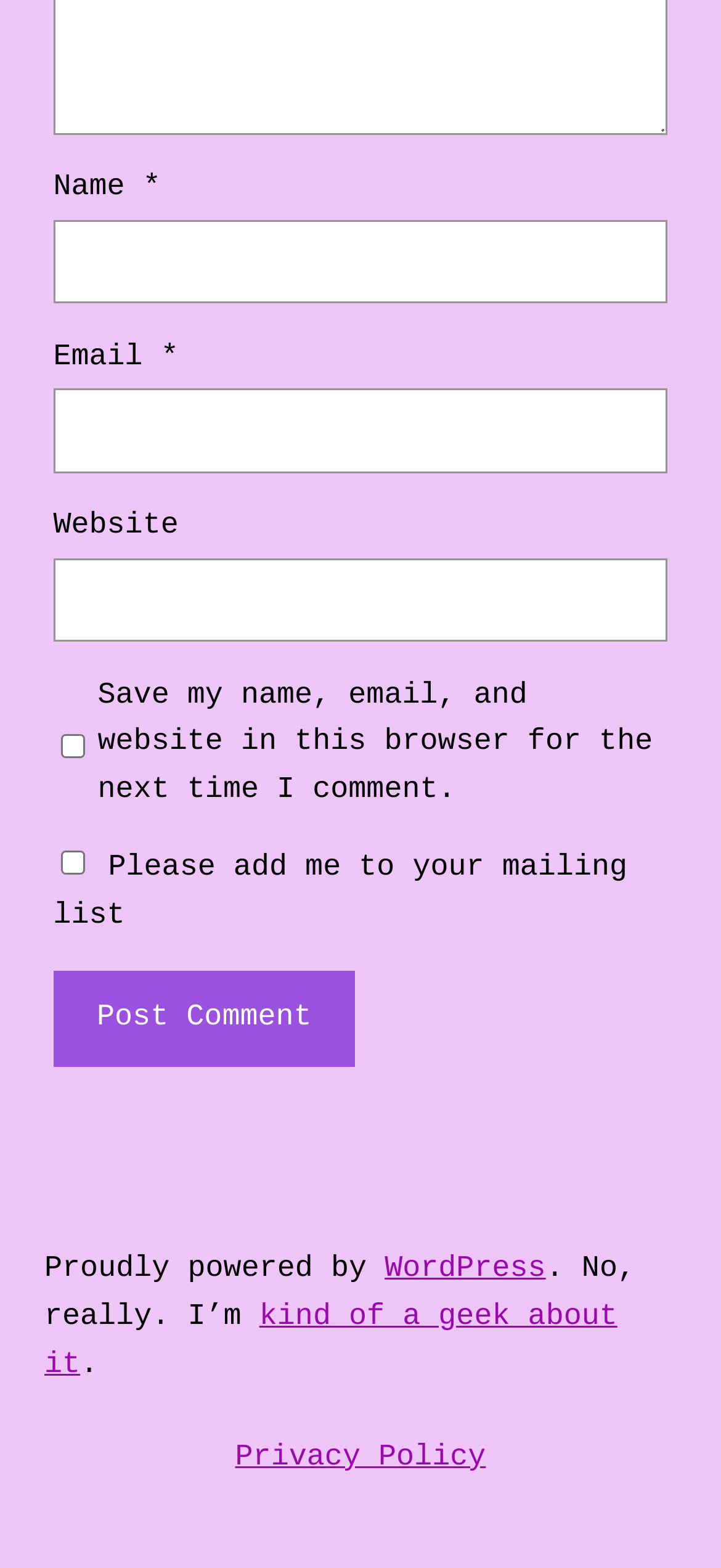Based on the image, provide a detailed and complete answer to the question: 
What is the text of the link at the bottom right corner of the webpage?

The link 'Mastodon' is located at the bottom right corner of the webpage, with a bounding box having coordinates [0.401, 0.977, 0.599, 0.998]. It is one of the links in the footer section of the webpage.